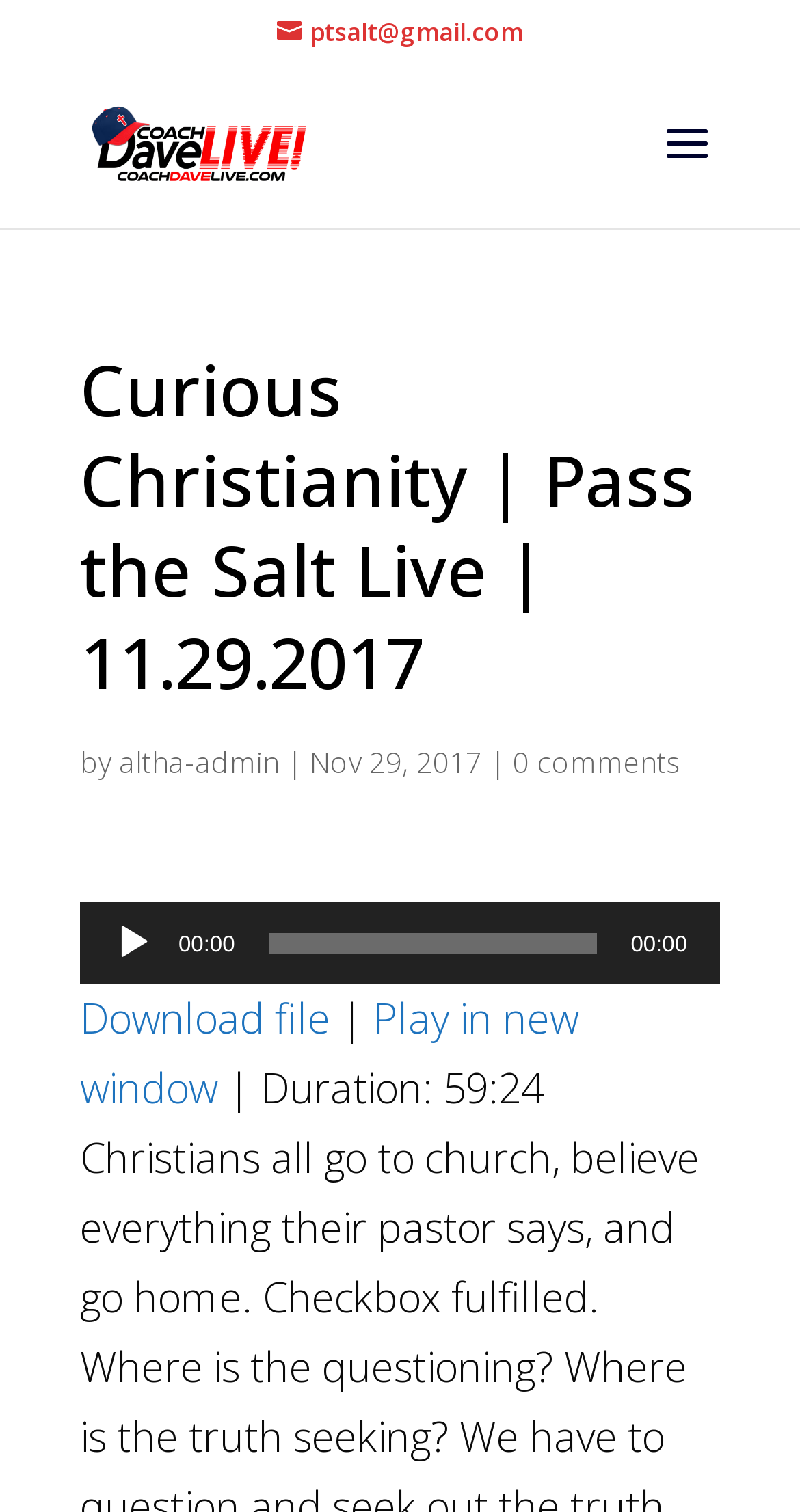Can you look at the image and give a comprehensive answer to the question:
What is the name of the organization?

I found the name of the organization by looking at the link element with the text 'Pass the Salt Ministries' which is located at the top of the webpage, and also by looking at the image element with the same text.